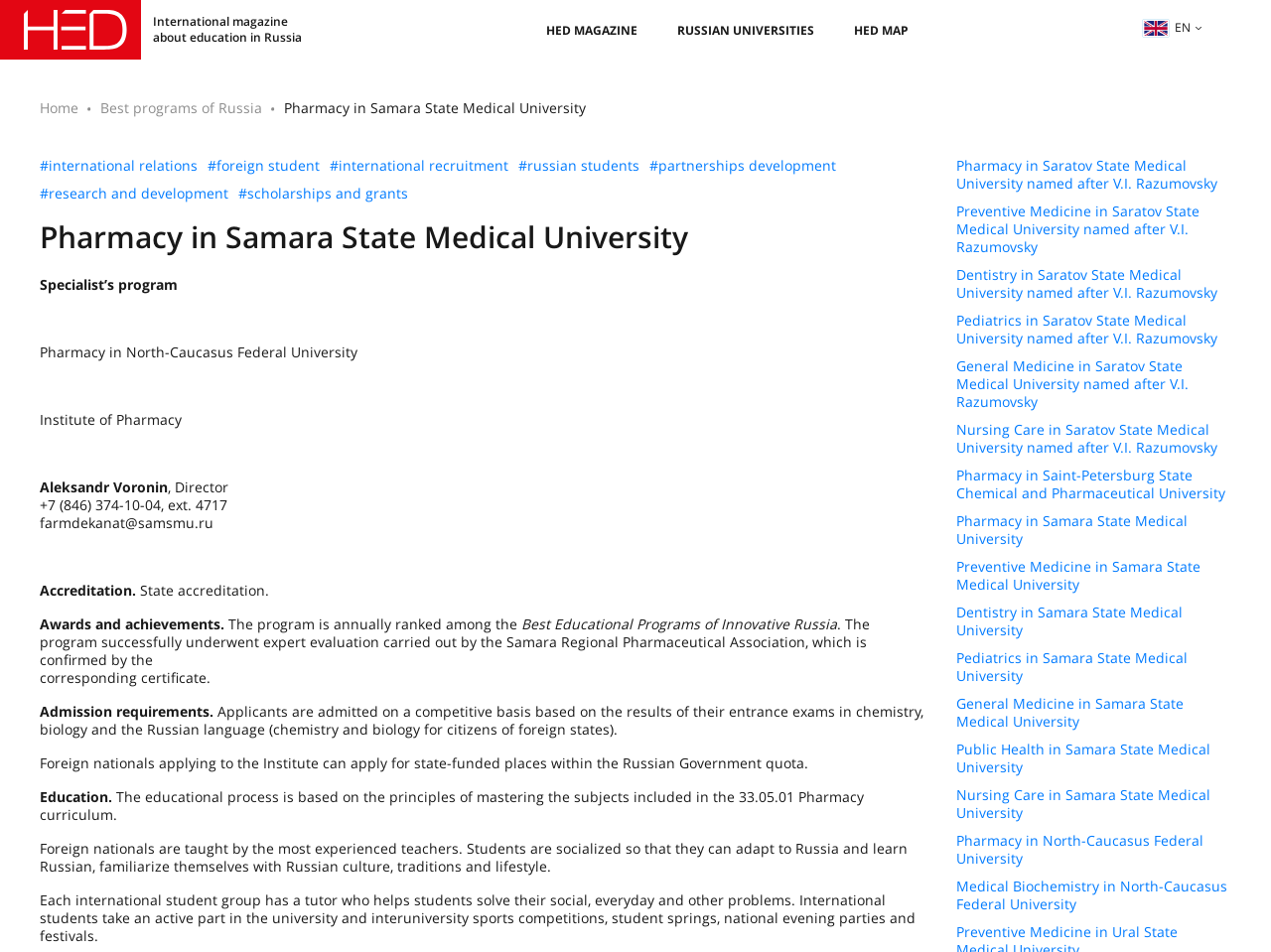What is the name of the university offering a Specialist’s degree in Pharmacy?
Using the information from the image, provide a comprehensive answer to the question.

I found the answer by looking at the StaticText element with the text 'Pharmacy in Samara State Medical University' and understanding the context of the webpage, which is about a university program.